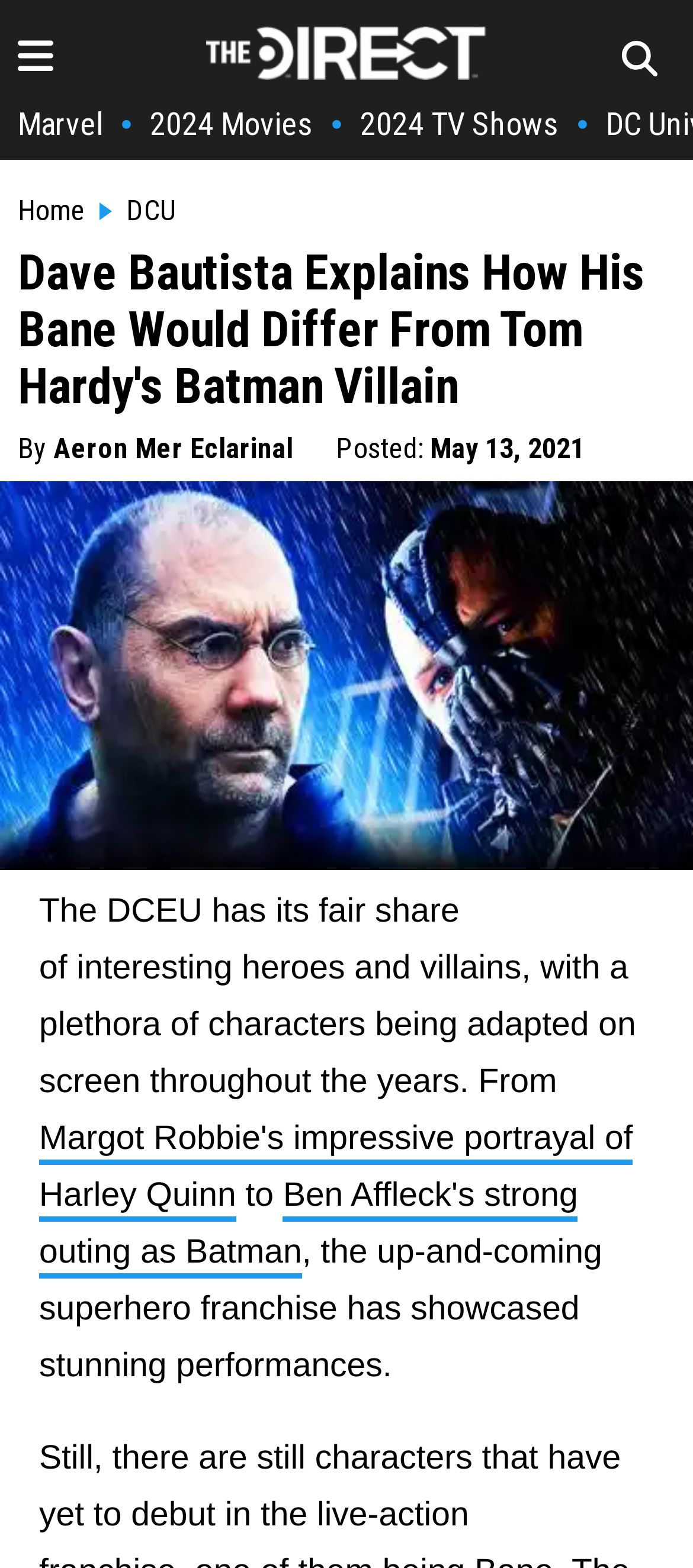What is the date the article was posted?
Please answer the question with a detailed and comprehensive explanation.

I found the date by looking at the text 'Posted:' followed by a time element with the text 'May 13, 2021', which indicates that the article was posted on May 13, 2021.